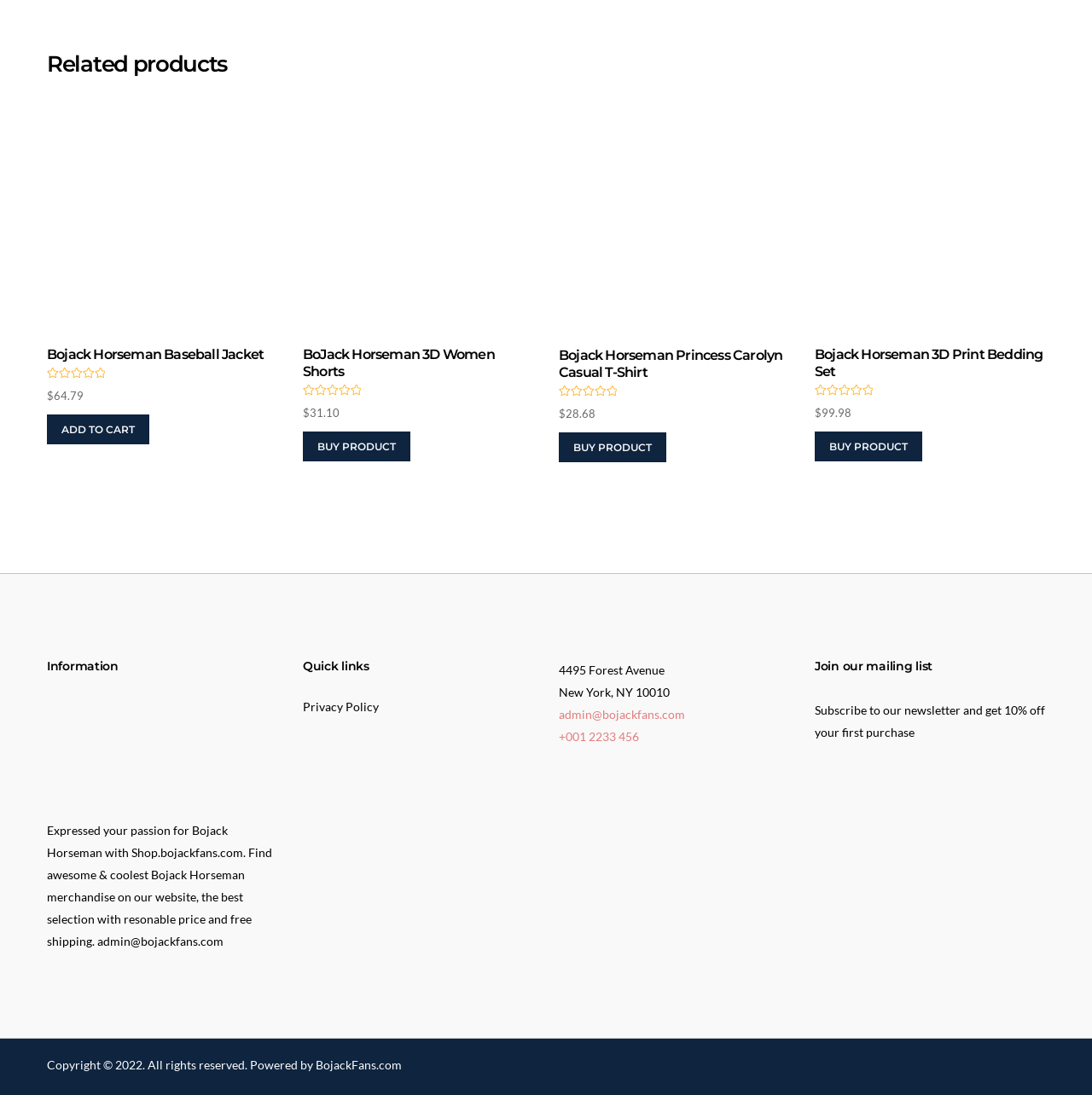What is the company's email address?
Kindly offer a comprehensive and detailed response to the question.

I found the company's email address by looking at the contact information section, which says 'admin@bojackfans.com'.